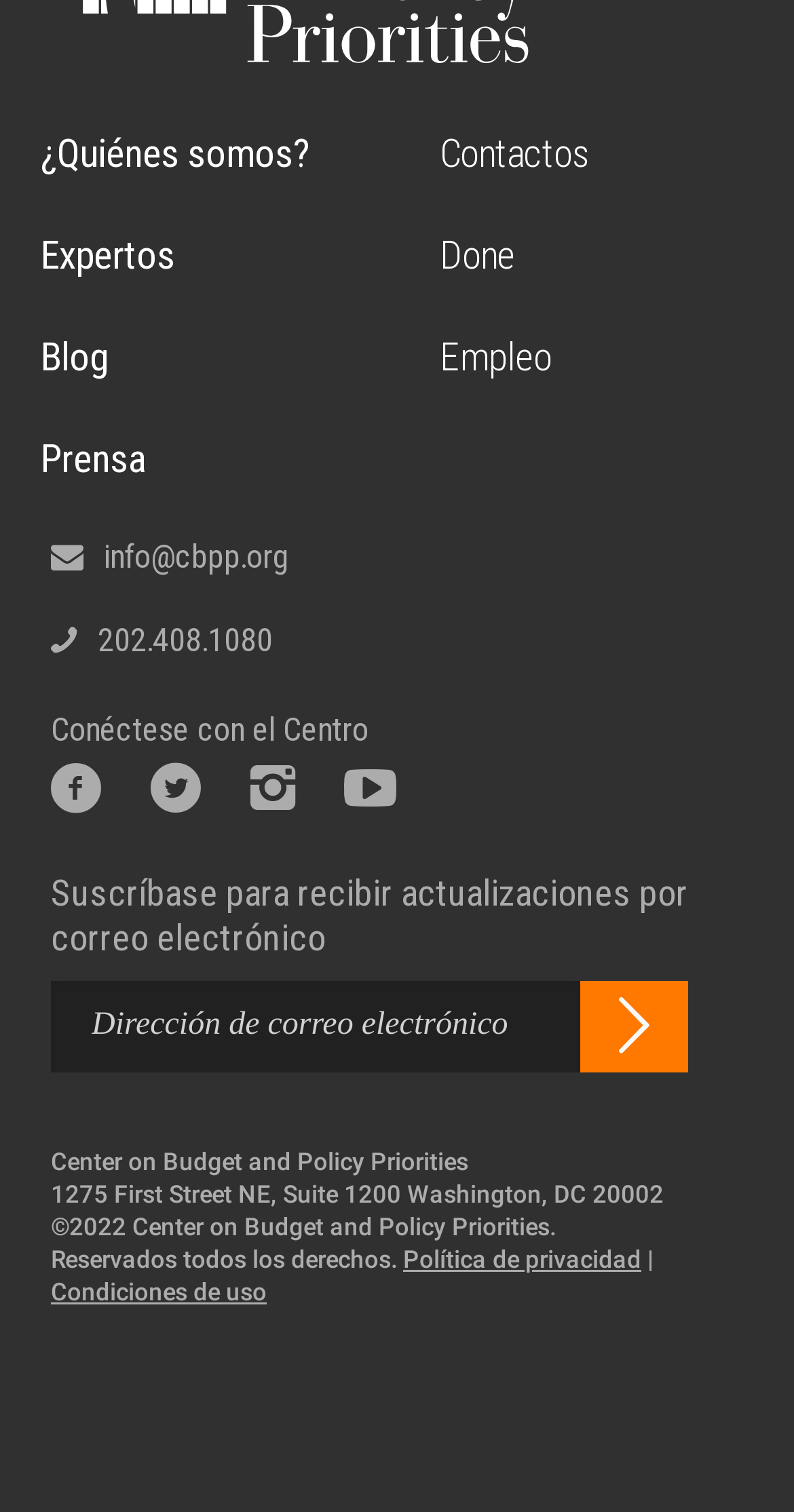What social media platforms are available?
From the screenshot, provide a brief answer in one word or phrase.

Facebook, Twitter, Instagram, YouTube